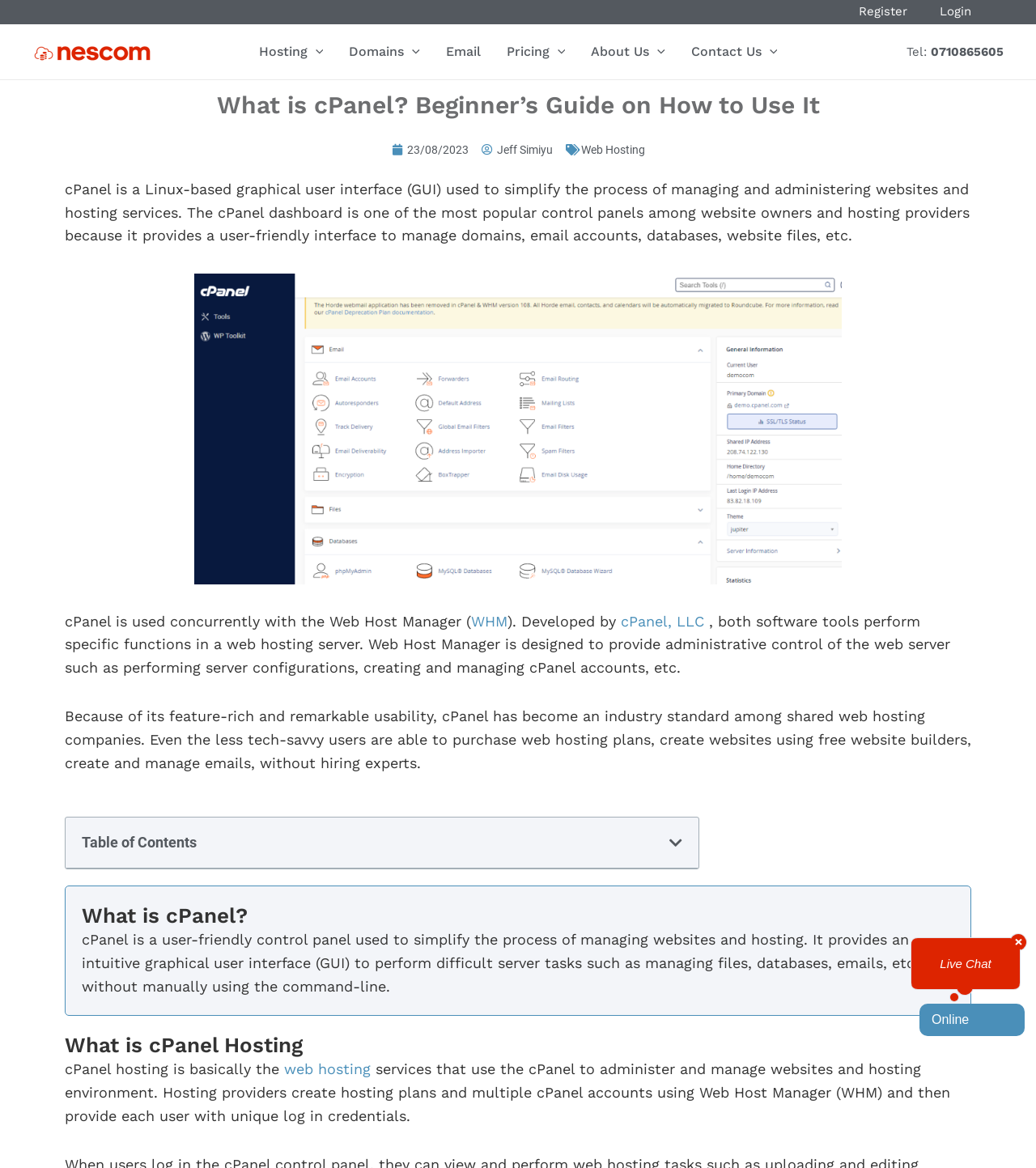Please provide a comprehensive answer to the question below using the information from the image: What is the purpose of cPanel?

Based on the webpage content, cPanel is a Linux-based graphical user interface (GUI) used to simplify the process of managing and administering websites and hosting services. It provides a user-friendly interface to manage domains, email accounts, databases, website files, etc.